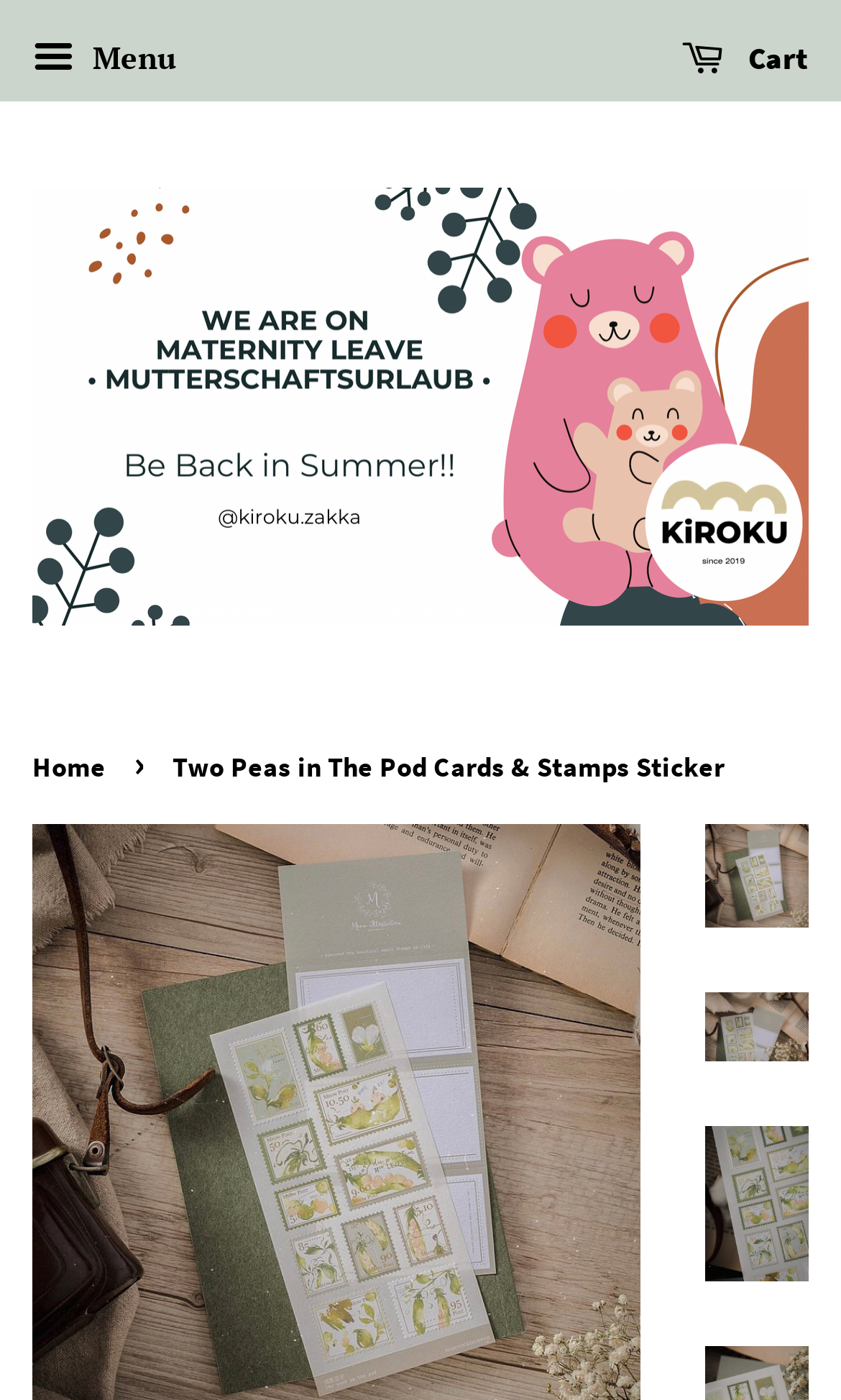What is the purpose of the 'Menu' button?
Answer with a single word or short phrase according to what you see in the image.

To open mobile navigation